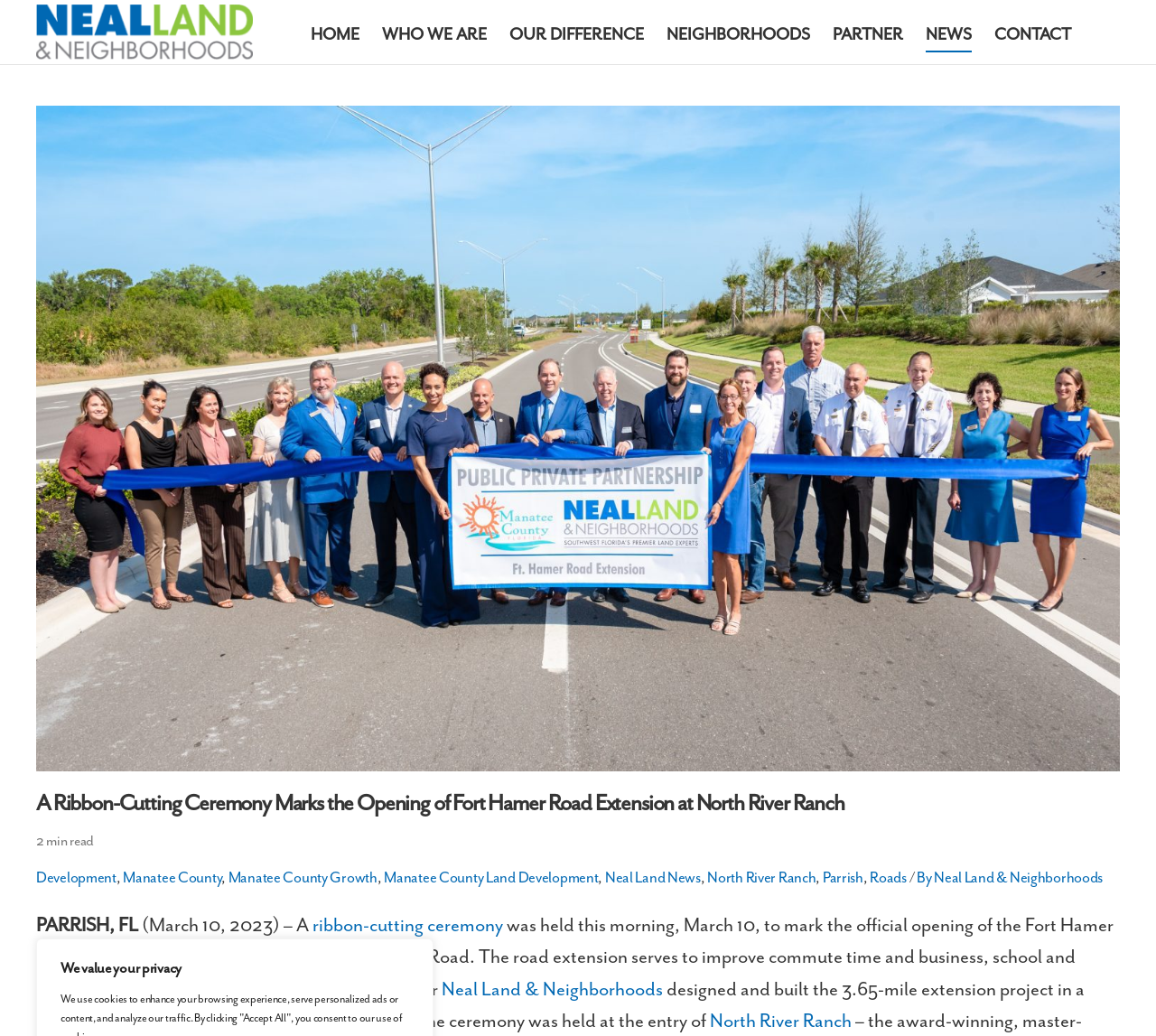Please predict the bounding box coordinates of the element's region where a click is necessary to complete the following instruction: "View the Neal Land & Neighborhoods image". The coordinates should be represented by four float numbers between 0 and 1, i.e., [left, top, right, bottom].

[0.031, 0.004, 0.227, 0.06]